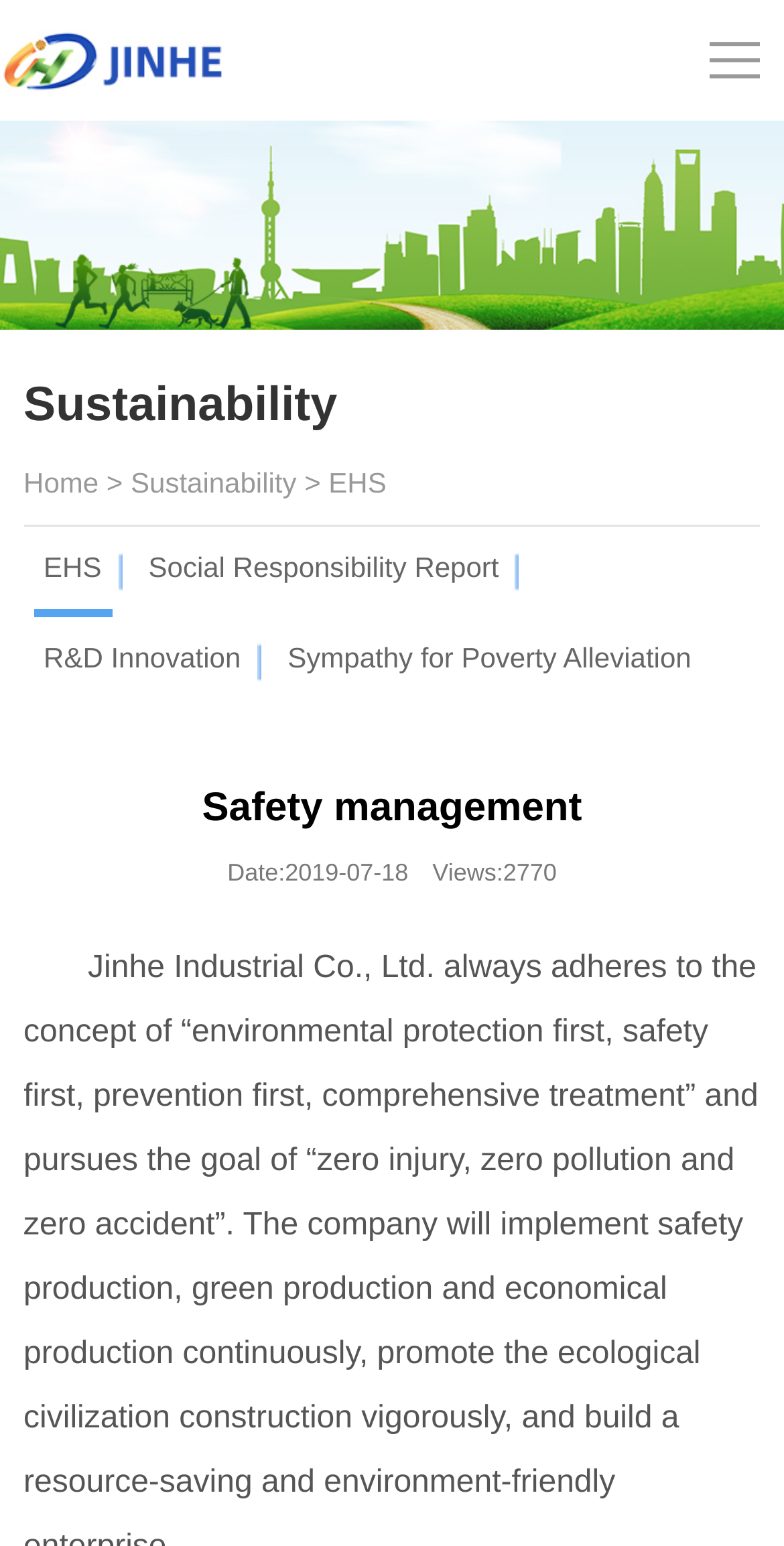What is the date of this page?
Please provide a single word or phrase as your answer based on the image.

2019-07-18